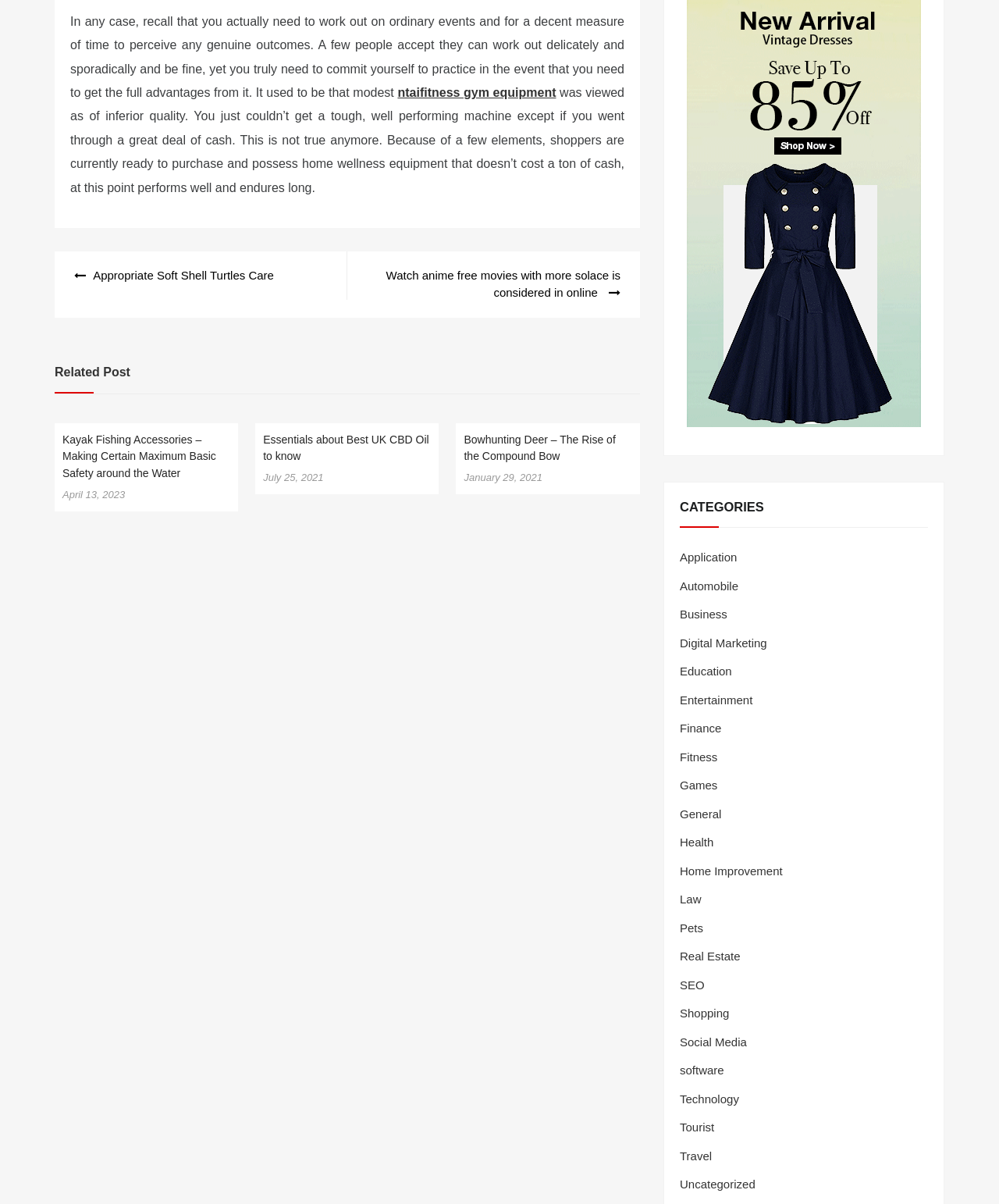Please determine the bounding box coordinates of the element's region to click for the following instruction: "Explore 'Fitness' category".

[0.68, 0.623, 0.718, 0.634]